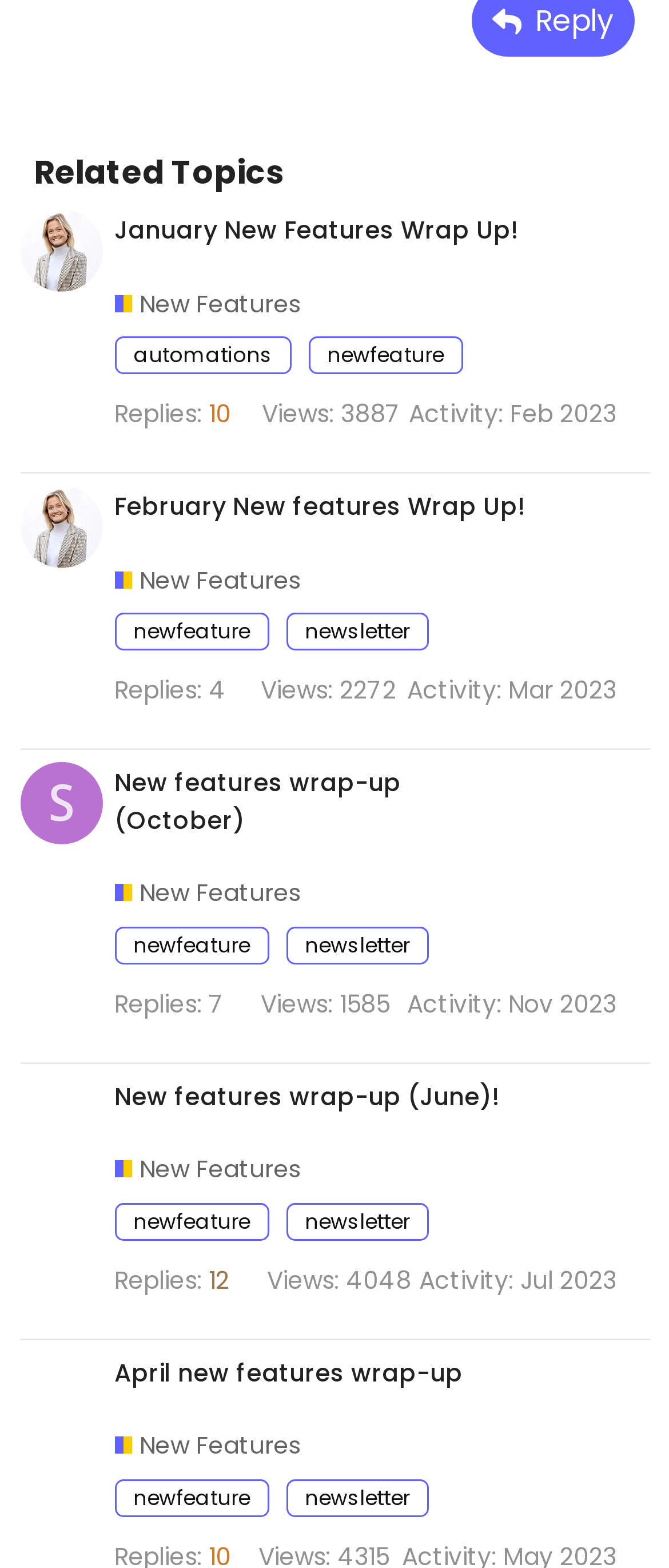What is the tag of the fourth topic?
Answer with a single word or phrase by referring to the visual content.

newfeature